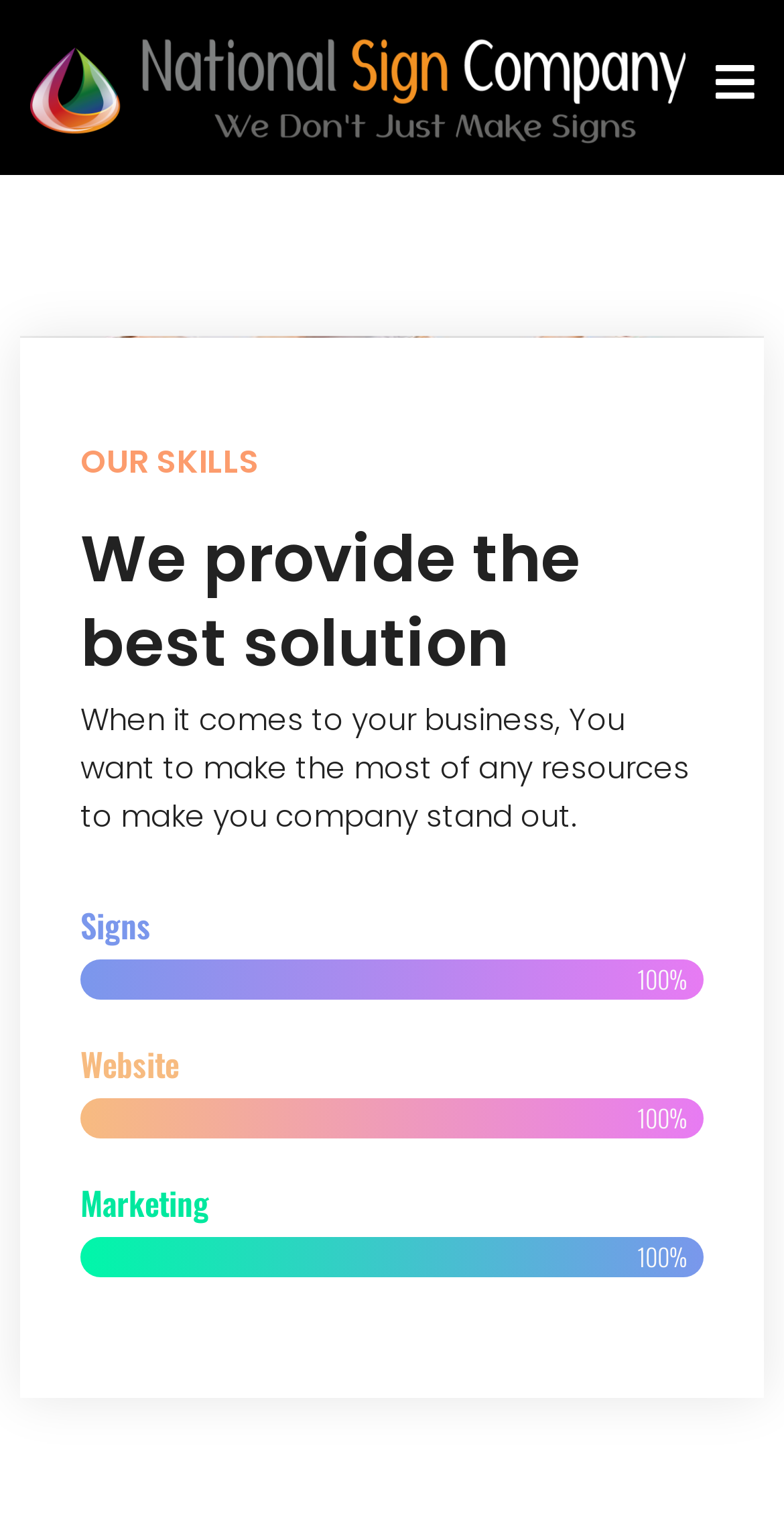Determine the bounding box coordinates (top-left x, top-left y, bottom-right x, bottom-right y) of the UI element described in the following text: National Sign Company

[0.038, 0.088, 0.887, 0.157]